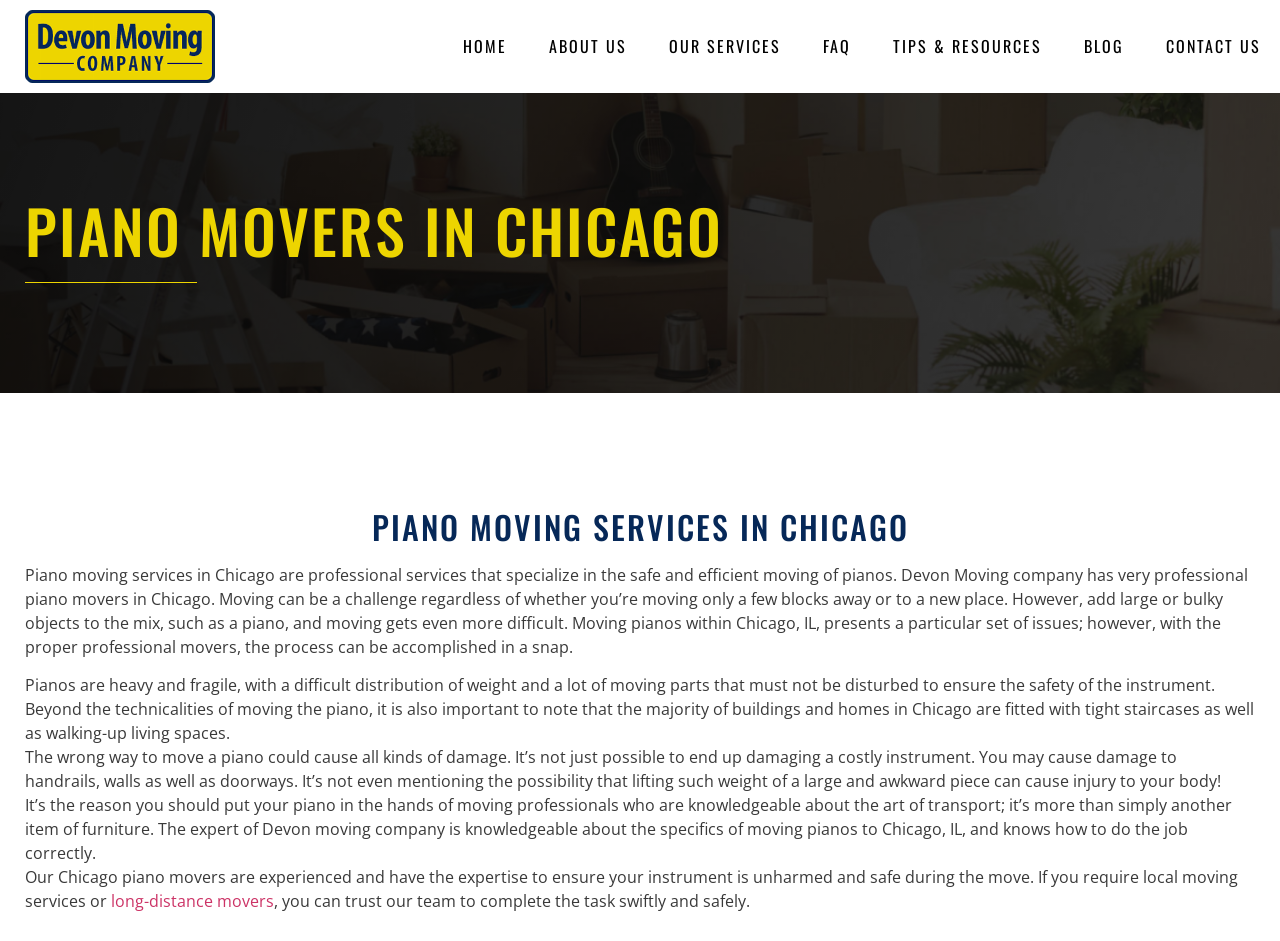Determine the bounding box coordinates of the section to be clicked to follow the instruction: "Click the long-distance movers link". The coordinates should be given as four float numbers between 0 and 1, formatted as [left, top, right, bottom].

[0.087, 0.946, 0.214, 0.969]